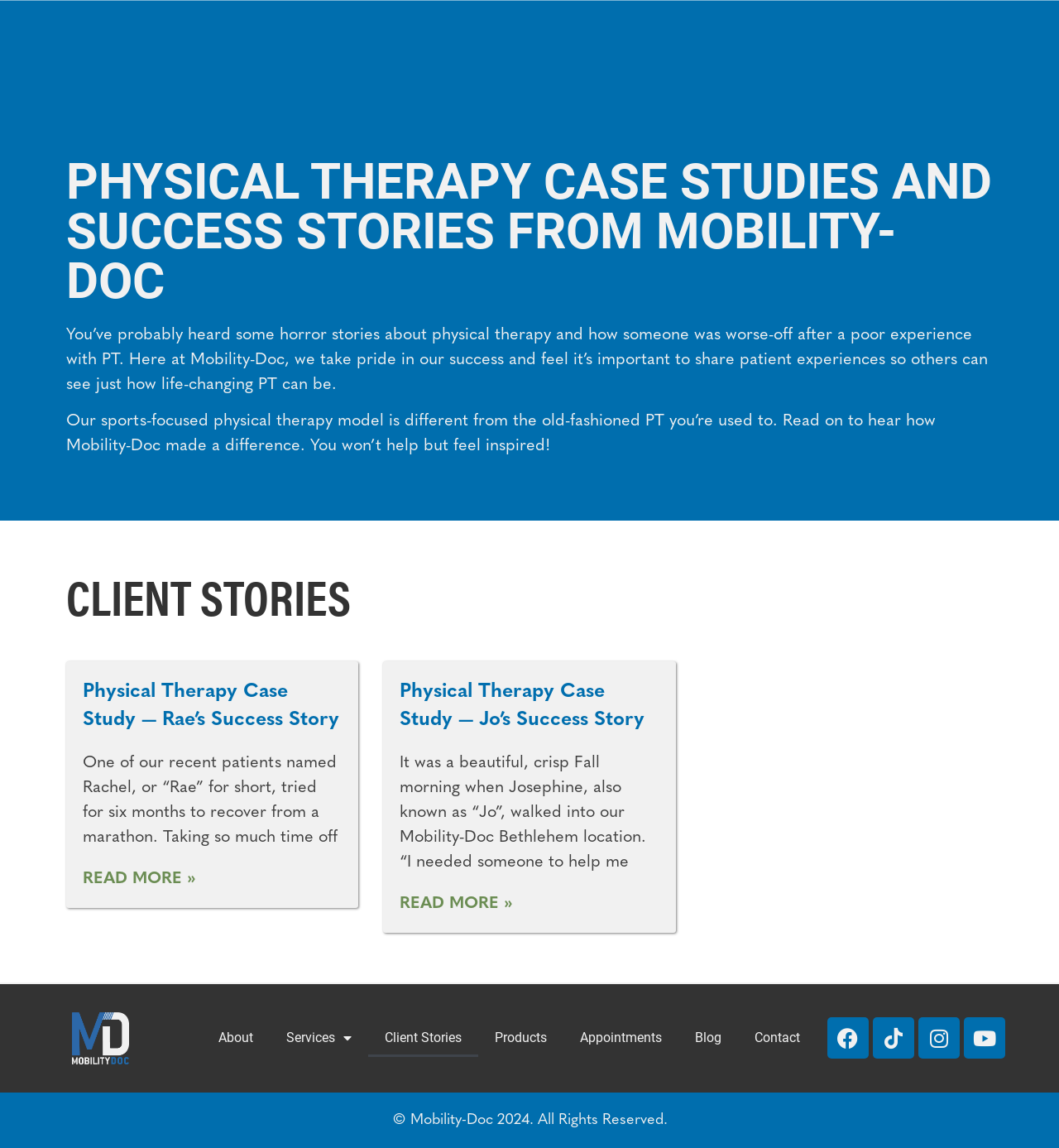Based on the element description, predict the bounding box coordinates (top-left x, top-left y, bottom-right x, bottom-right y) for the UI element in the screenshot: Blog

[0.809, 0.018, 0.853, 0.041]